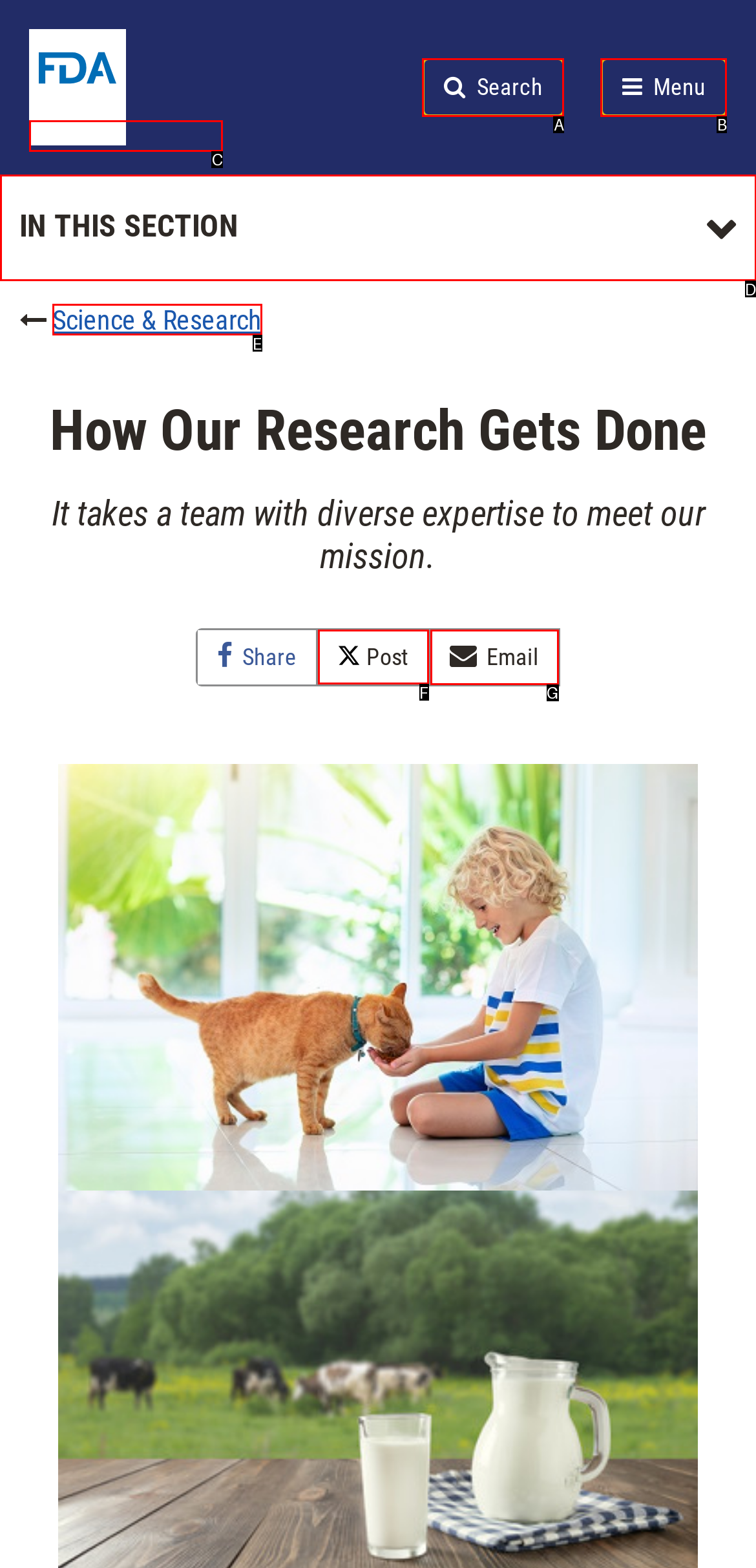Using the description: U.S. Food and Drug Administration
Identify the letter of the corresponding UI element from the choices available.

C